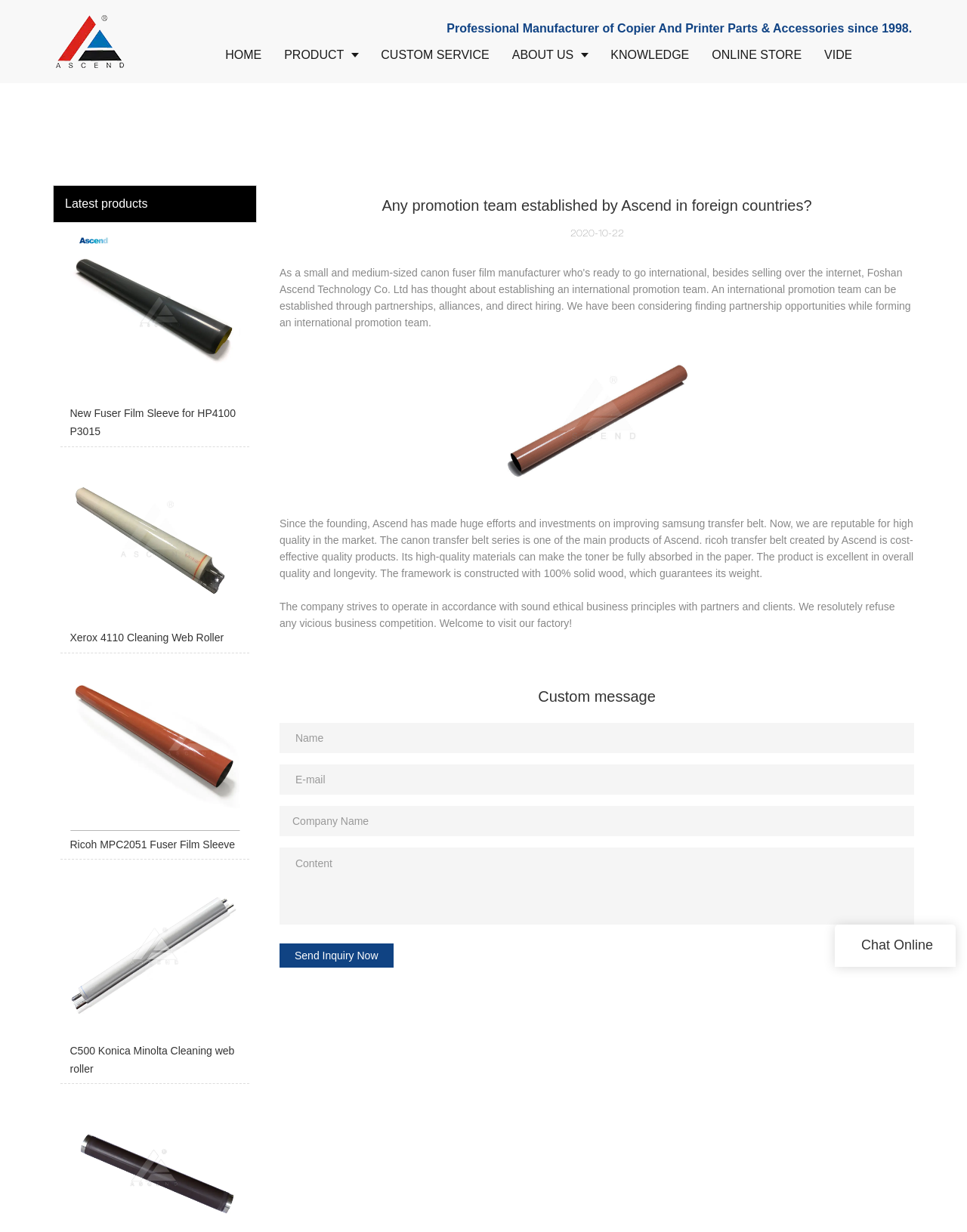What is the topic of the article on the page?
Please provide a single word or phrase in response based on the screenshot.

Ascend's foreign promotion team